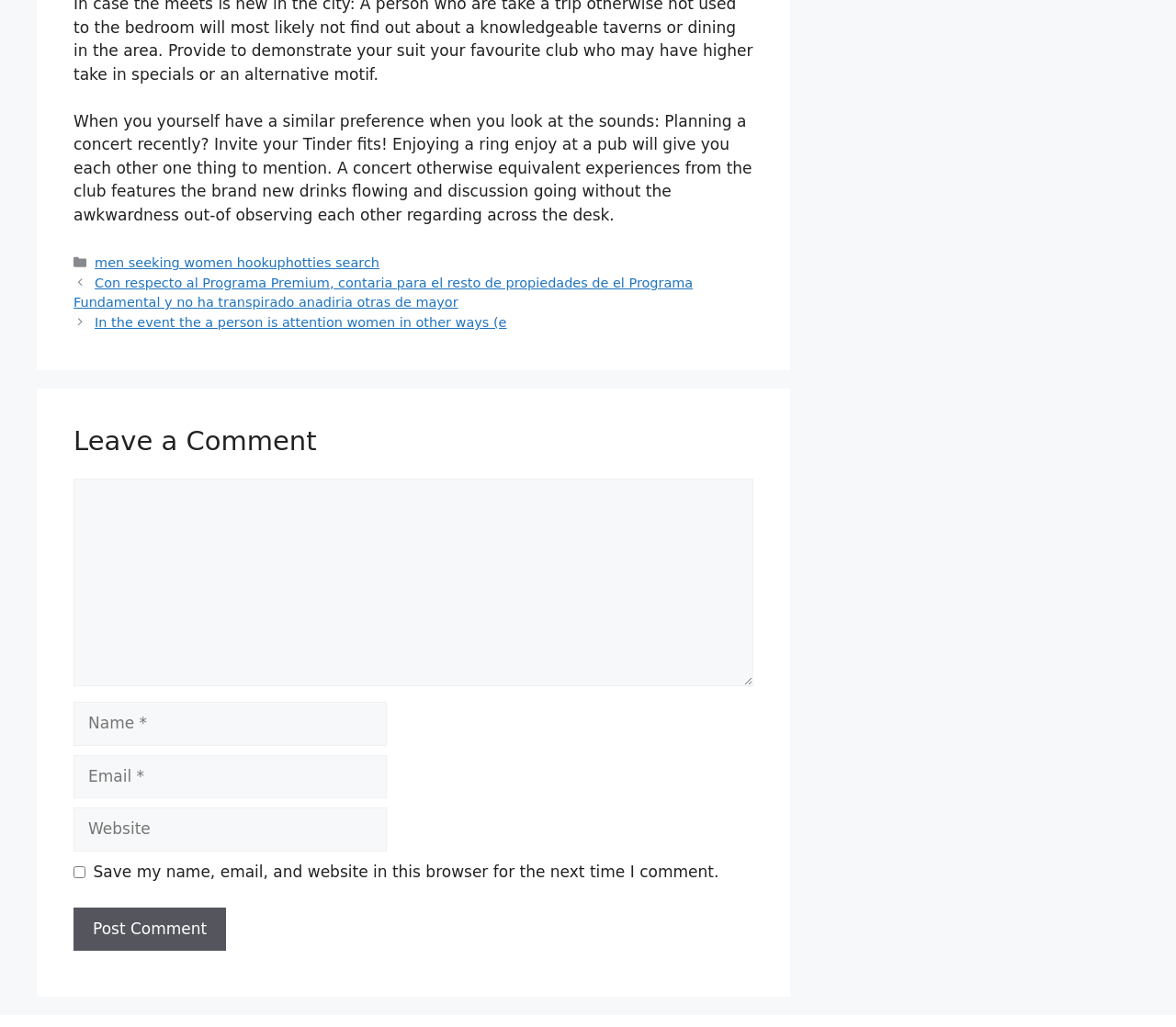Provide a short, one-word or phrase answer to the question below:
What is the function of the checkbox?

Save comment info